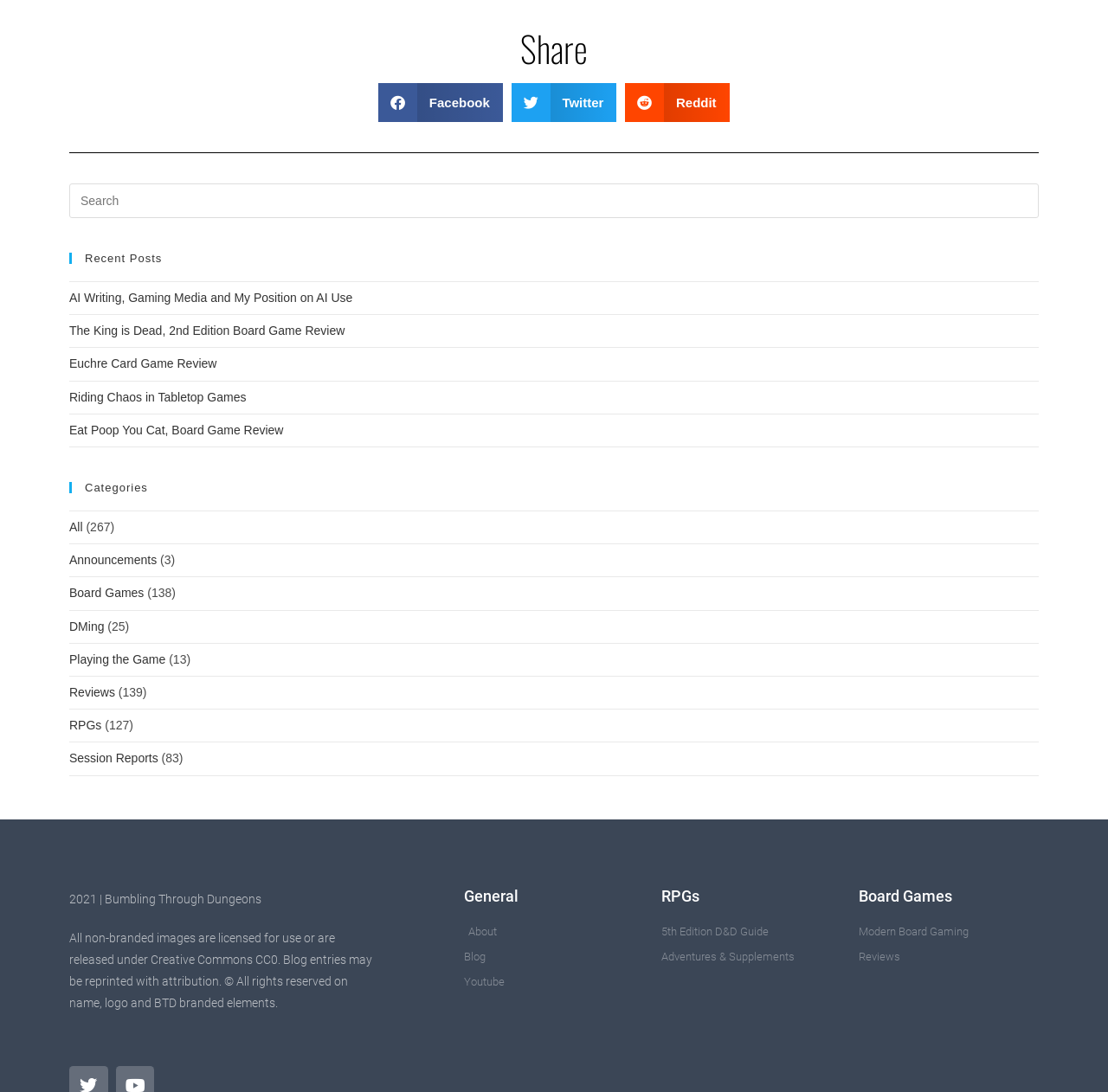Determine the bounding box coordinates for the area you should click to complete the following instruction: "Share on Facebook".

[0.342, 0.076, 0.454, 0.112]